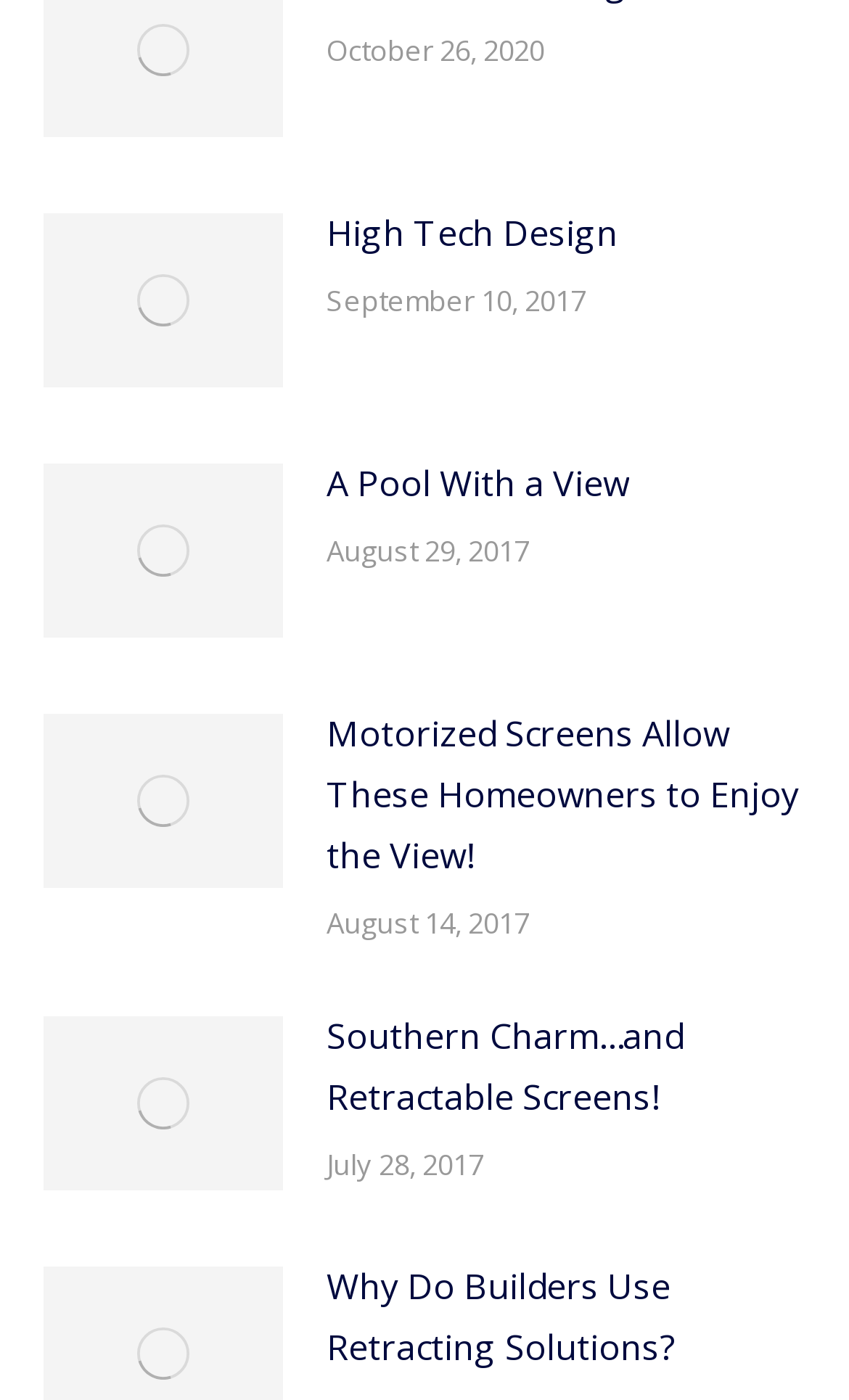Predict the bounding box coordinates of the UI element that matches this description: "Southern Charm…and Retractable Screens!". The coordinates should be in the format [left, top, right, bottom] with each value between 0 and 1.

[0.385, 0.718, 0.949, 0.805]